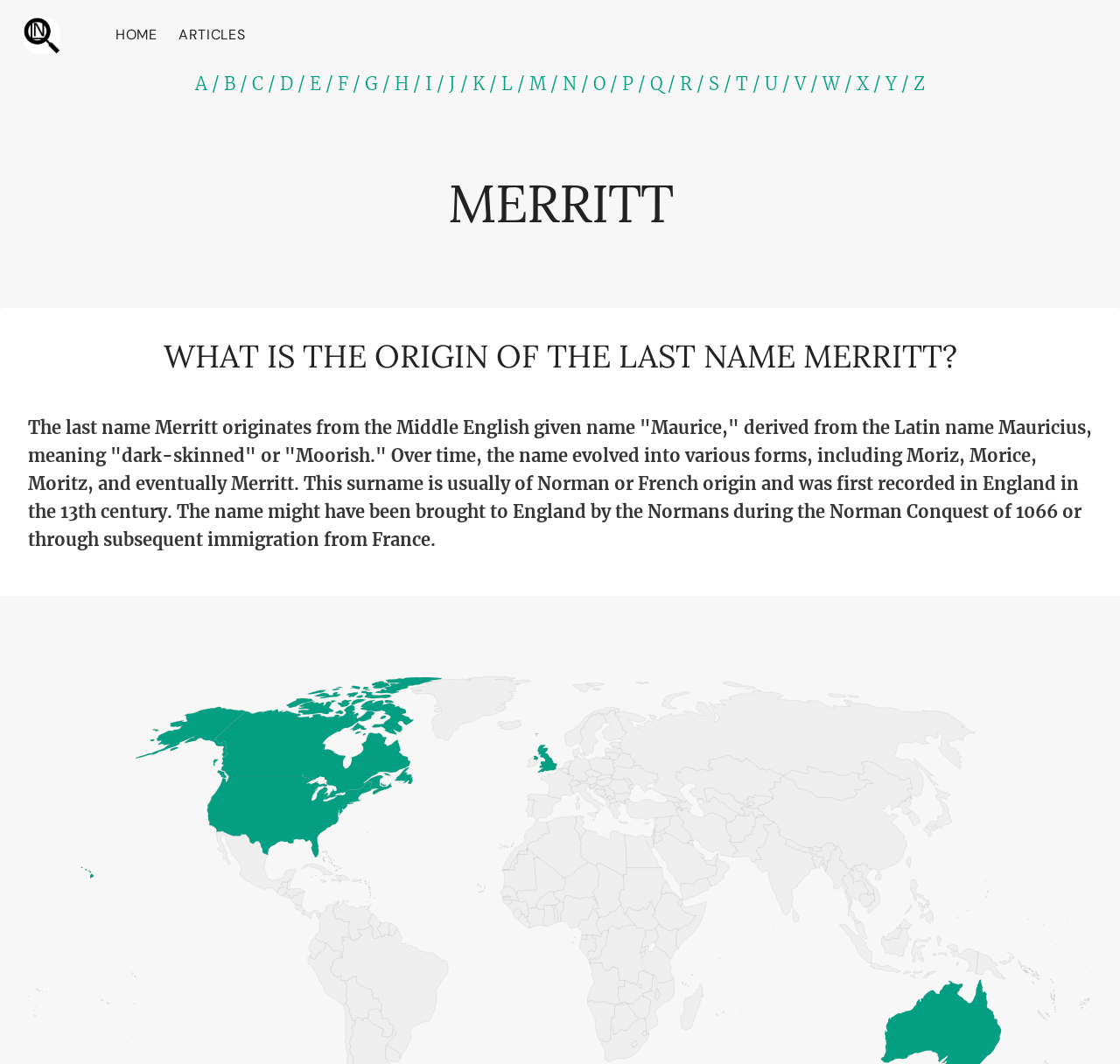Respond to the question below with a concise word or phrase:
How many alphabetical links are there on the webpage?

26